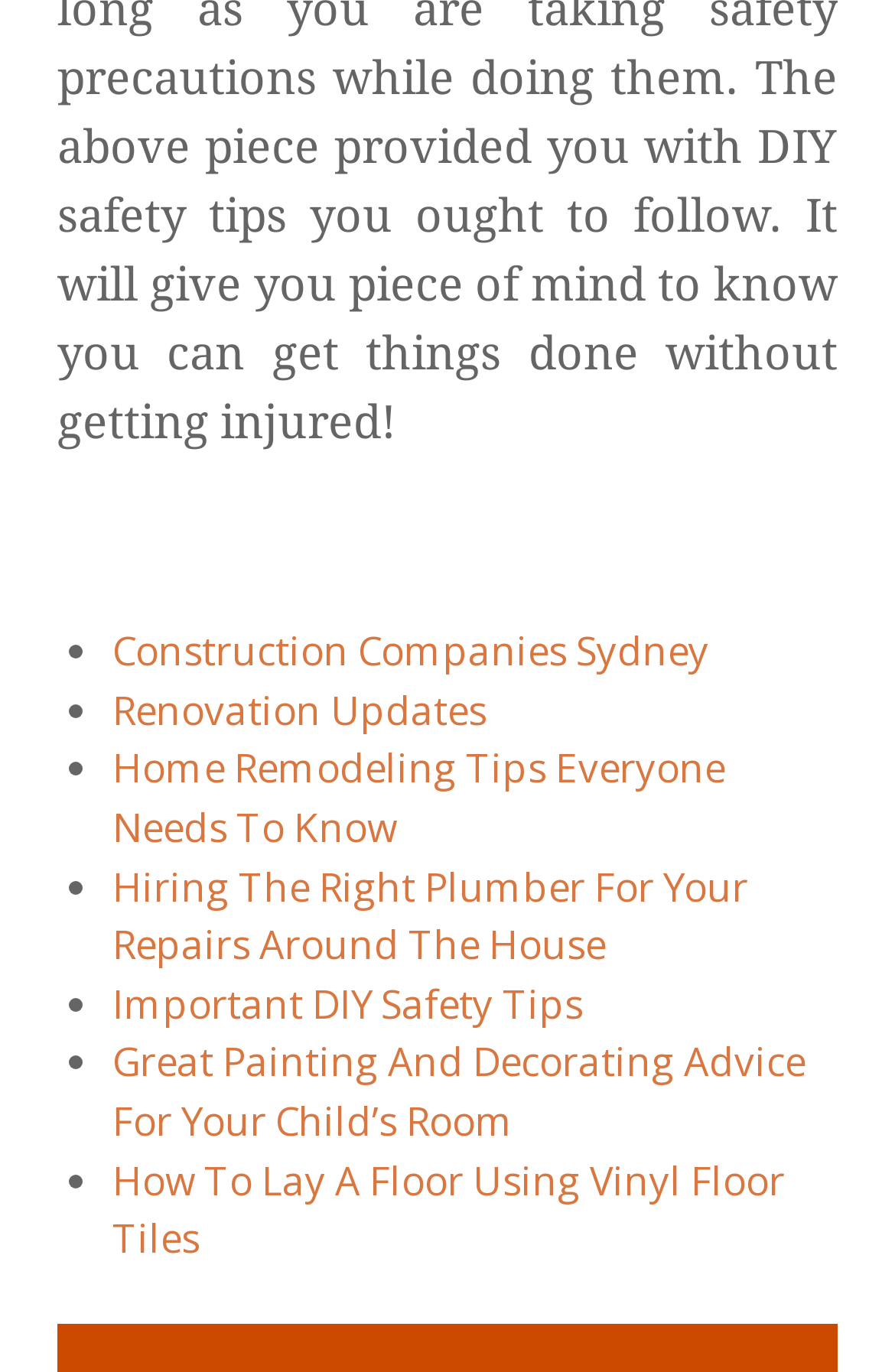What is the topic of the last link on the webpage?
Based on the image, answer the question with a single word or brief phrase.

Vinyl Floor Tiles